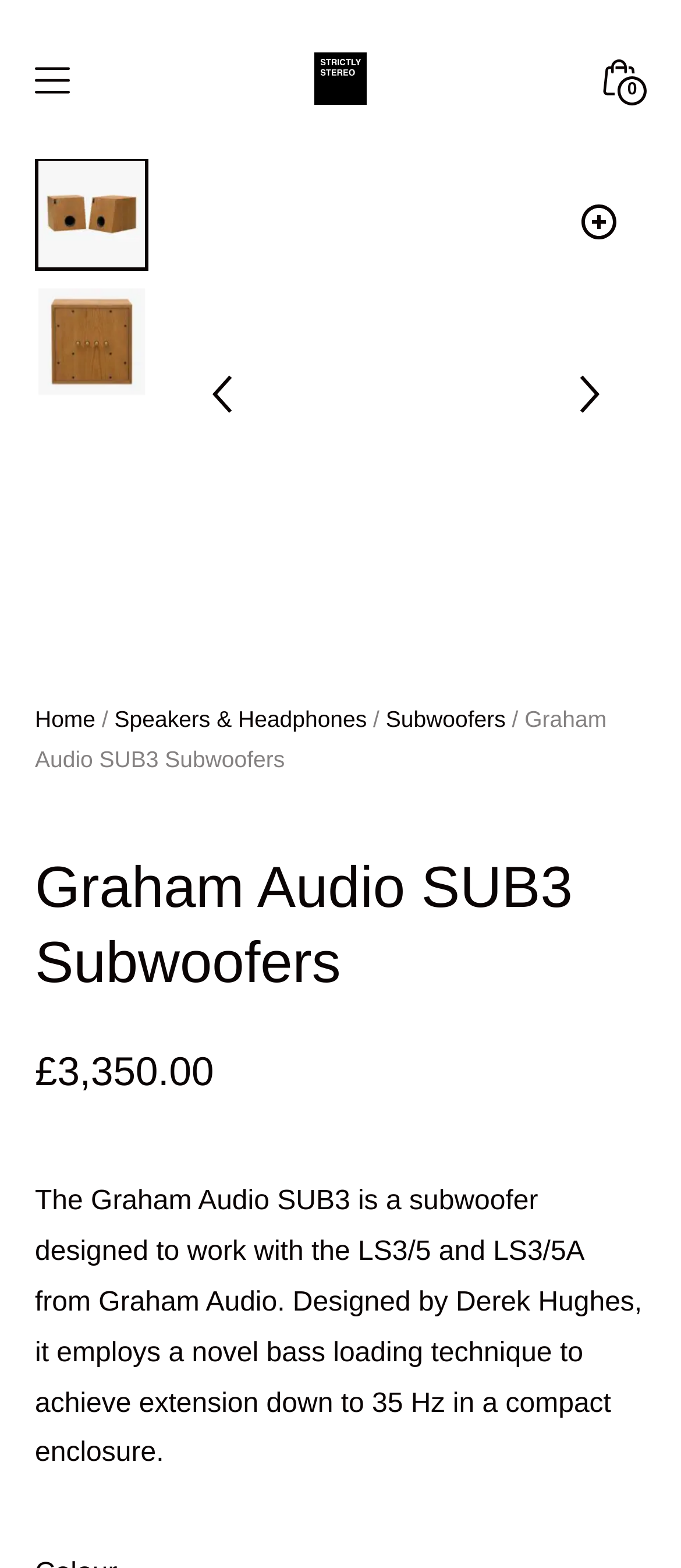Identify the bounding box coordinates of the clickable section necessary to follow the following instruction: "go to Strictly Stereo homepage". The coordinates should be presented as four float numbers from 0 to 1, i.e., [left, top, right, bottom].

[0.462, 0.022, 0.538, 0.079]